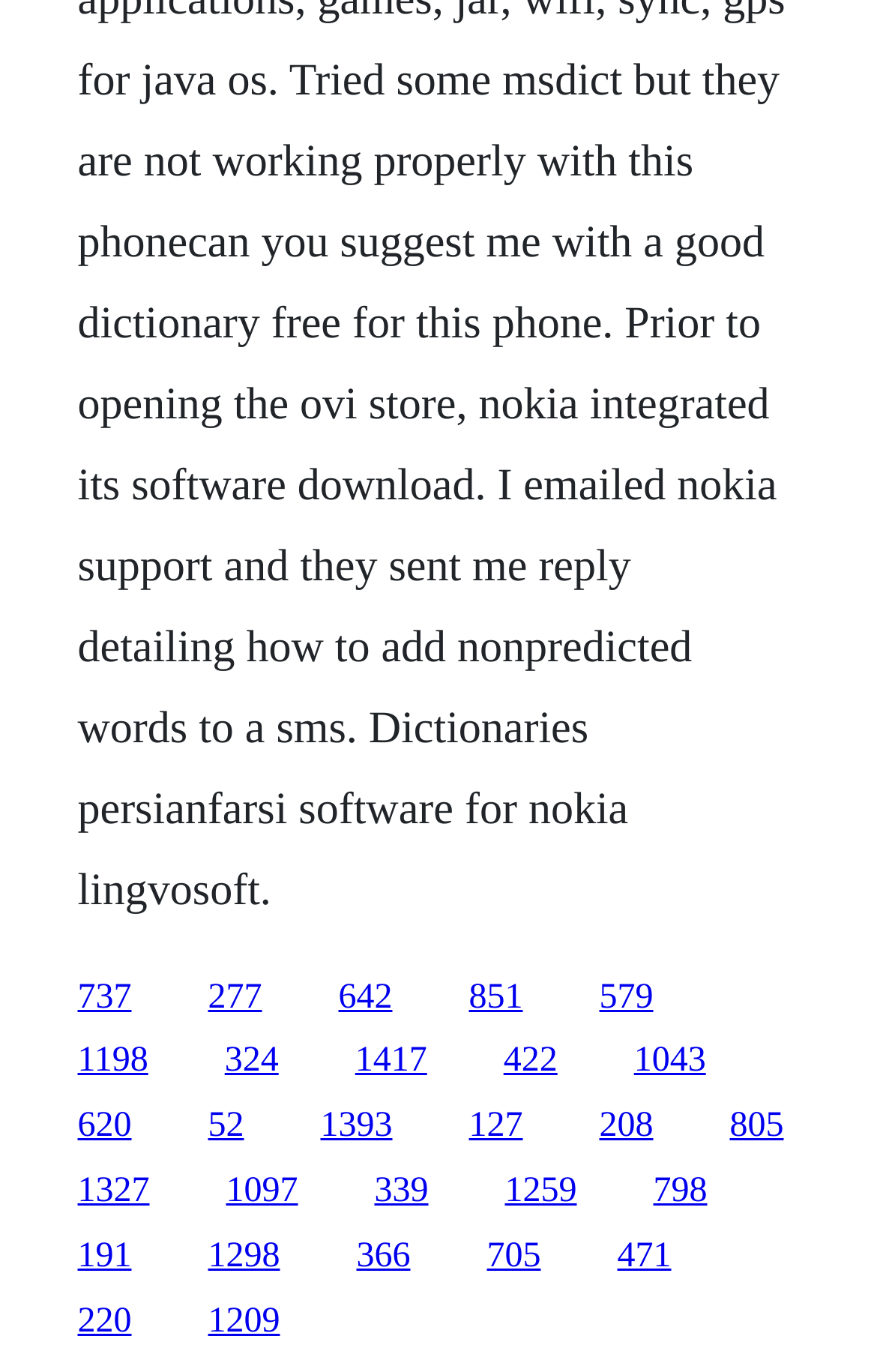Provide the bounding box coordinates in the format (top-left x, top-left y, bottom-right x, bottom-right y). All values are floating point numbers between 0 and 1. Determine the bounding box coordinate of the UI element described as: Blog TravelSeoAgency

None